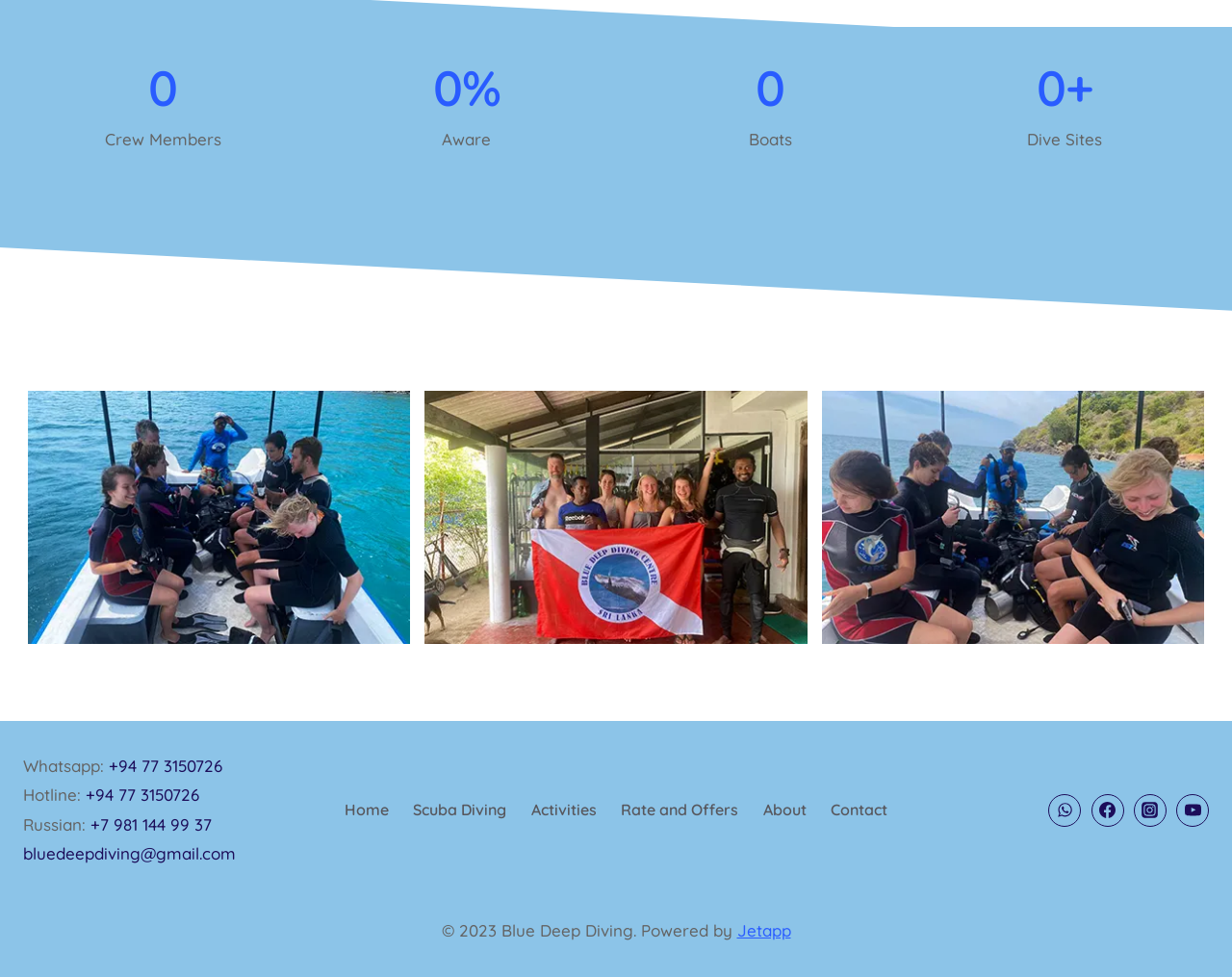Find the bounding box of the UI element described as: "Möller-Wedel GmbH". The bounding box coordinates should be given as four float values between 0 and 1, i.e., [left, top, right, bottom].

None